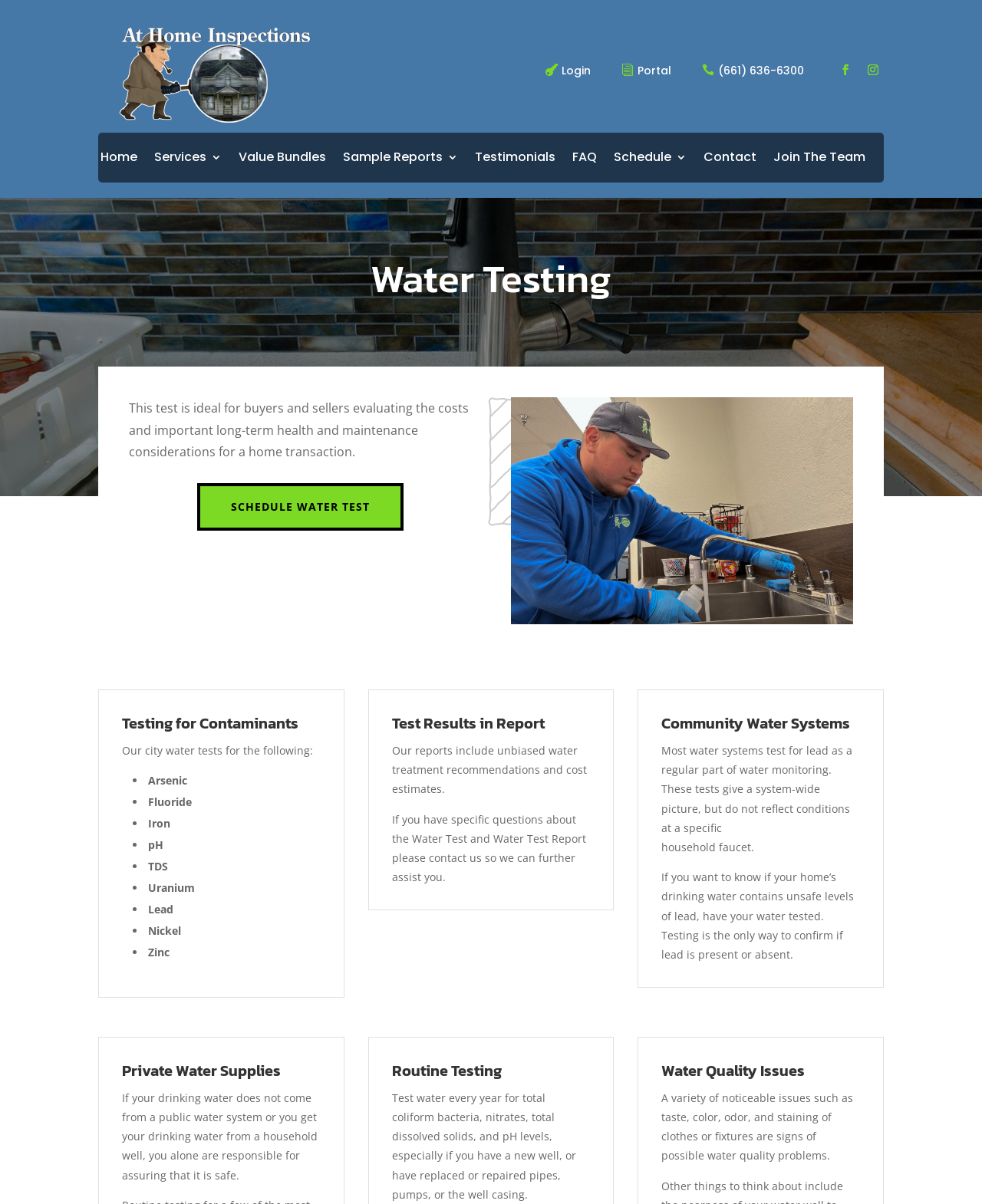Why is routine testing of private water supplies important?
Based on the image, answer the question with as much detail as possible.

The webpage emphasizes the importance of routine testing for private water supplies, as users are responsible for ensuring their water is safe. Testing helps identify potential issues, such as bacterial contamination or other problems, and allows users to take corrective action.